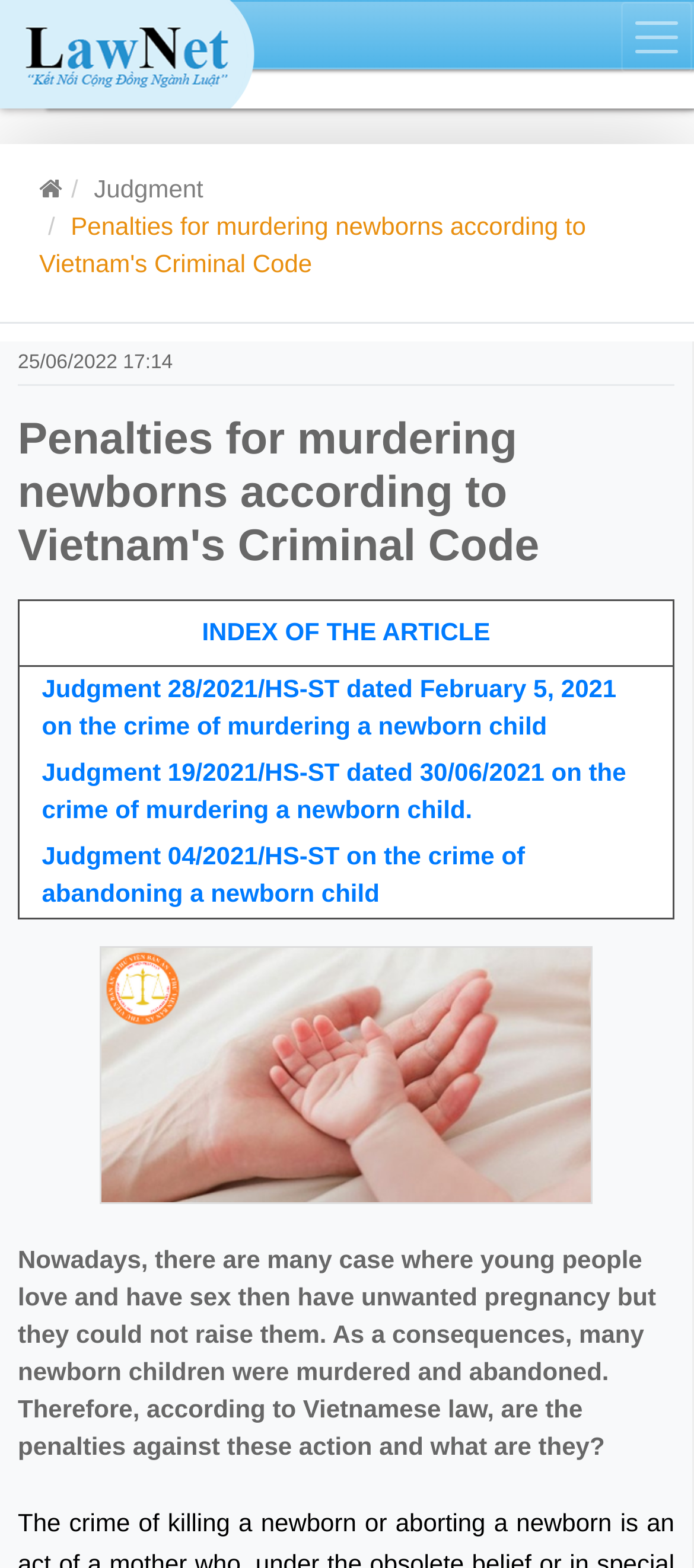Elaborate on the information and visuals displayed on the webpage.

This webpage appears to be a legal database or library, specifically focused on judgments related to murdering newborns in Vietnam. At the top, there is a layout table that spans the entire width of the page. Within this table, there is a link on the left side, accompanied by an image, and a button on the right side.

Below the table, there are several links, including one with a font awesome icon, another labeled "Judgment", and a few more links with specific judgment titles, such as "Judgment 28/2021/HS-ST dated February 5, 2021 on the crime of murdering a newborn child". These links are positioned horizontally, with the font awesome icon link on the left, followed by the "Judgment" link, and then the specific judgment links.

Underneath these links, there is a static text element displaying the date "25/06/2022 17:14", followed by a horizontal separator line. Below the separator, there is a heading that reads "Penalties for murdering newborns according to Vietnam's Criminal Code", which spans about three-quarters of the page width.

Further down, there is a button labeled "INDEX OF THE ARTICLE", which is not expanded by default. Below this button, there are more links to specific judgments, including "Judgment 19/2021/HS-ST dated 30/06/2021 on the crime of murdering a newborn child" and "Judgment 04/2021/HS-ST on the crime of abandoning a newborn child". One of these links has an accompanying image.

Finally, at the bottom of the page, there is a block of static text that discusses the context and consequences of murdering newborns in Vietnam, and how Vietnamese law addresses these actions.